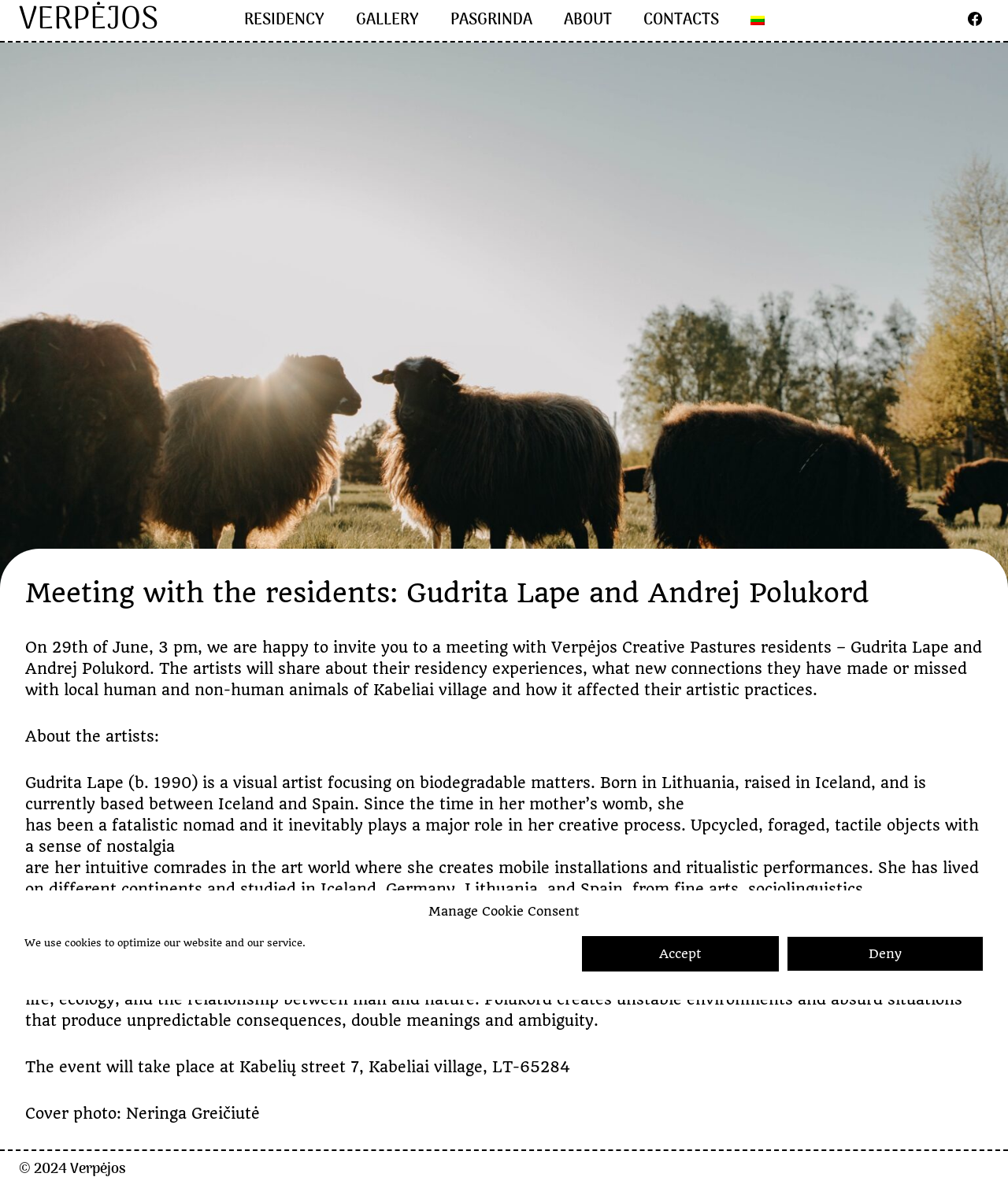Determine the bounding box of the UI component based on this description: "Verpėjos". The bounding box coordinates should be four float values between 0 and 1, i.e., [left, top, right, bottom].

[0.019, 0.001, 0.157, 0.033]